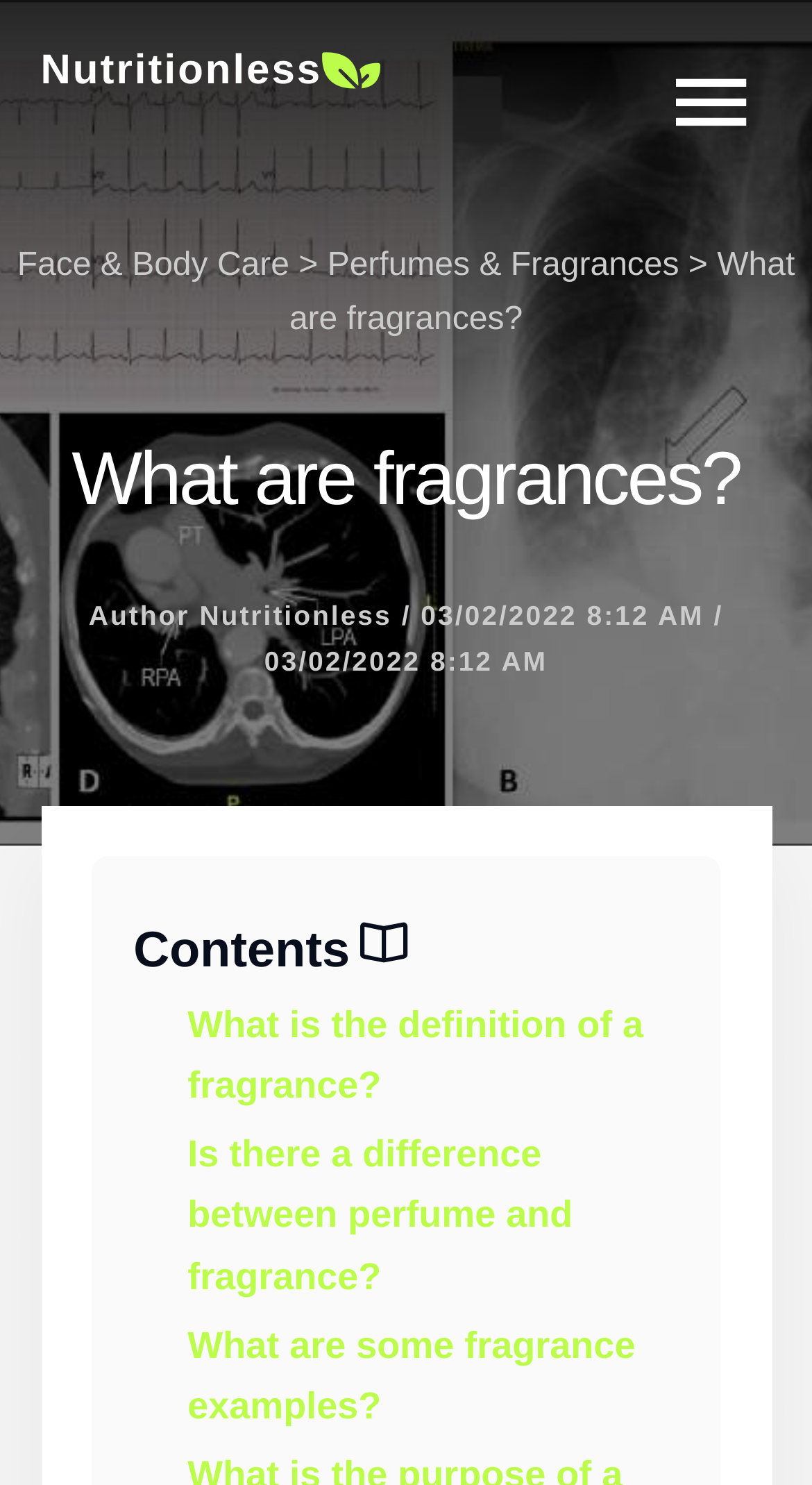Specify the bounding box coordinates (top-left x, top-left y, bottom-right x, bottom-right y) of the UI element in the screenshot that matches this description: Face & Body Care

[0.021, 0.167, 0.356, 0.191]